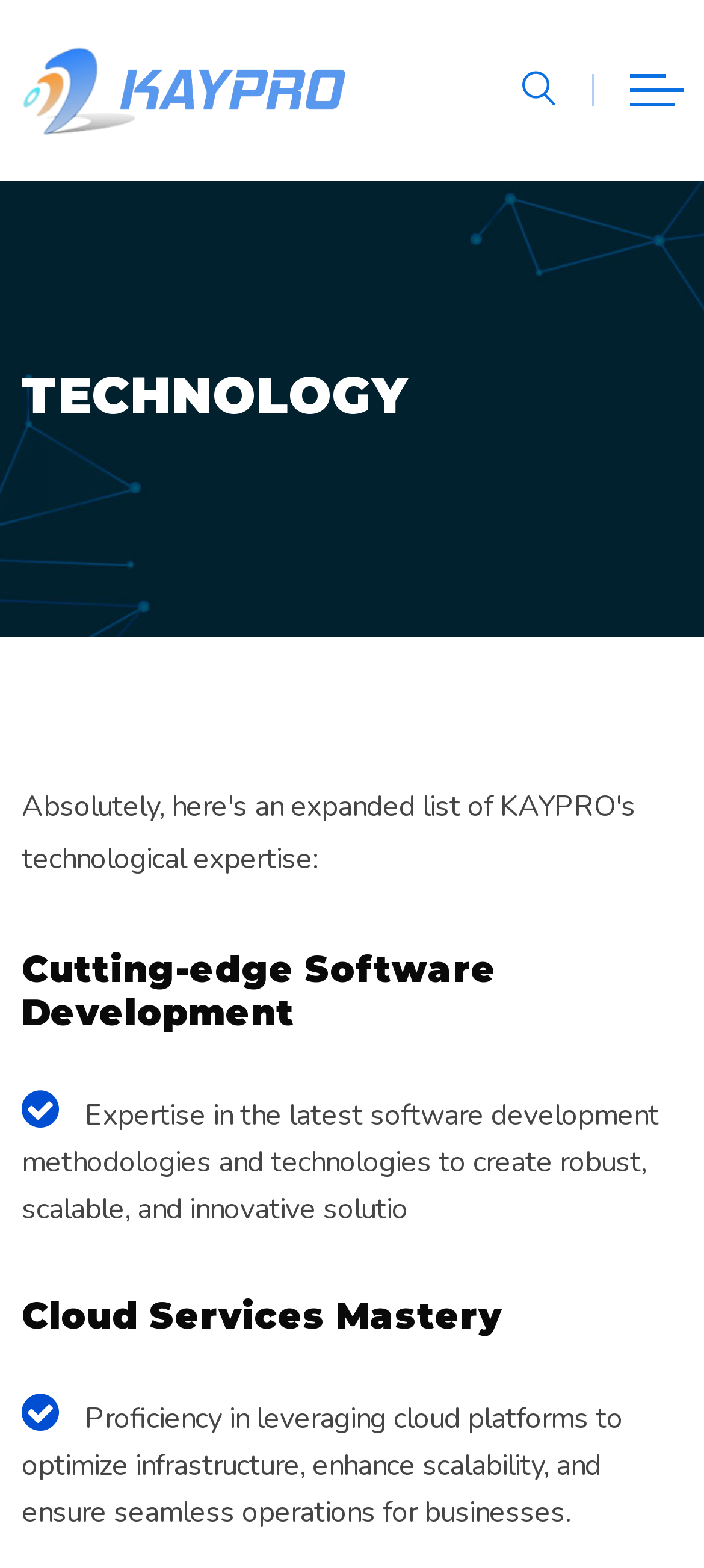Given the element description alt="logo", predict the bounding box coordinates for the UI element in the webpage screenshot. The format should be (top-left x, top-left y, bottom-right x, bottom-right y), and the values should be between 0 and 1.

[0.031, 0.029, 0.191, 0.086]